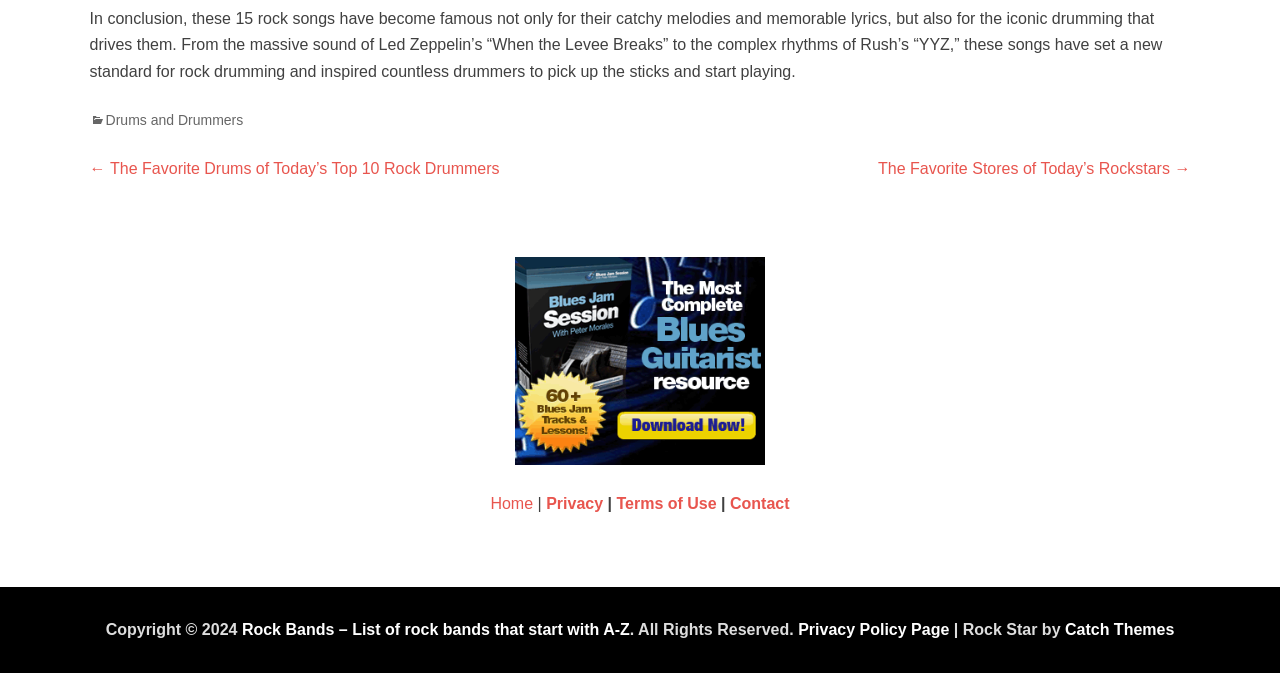Determine the bounding box coordinates for the UI element with the following description: "Home". The coordinates should be four float numbers between 0 and 1, represented as [left, top, right, bottom].

[0.383, 0.736, 0.416, 0.761]